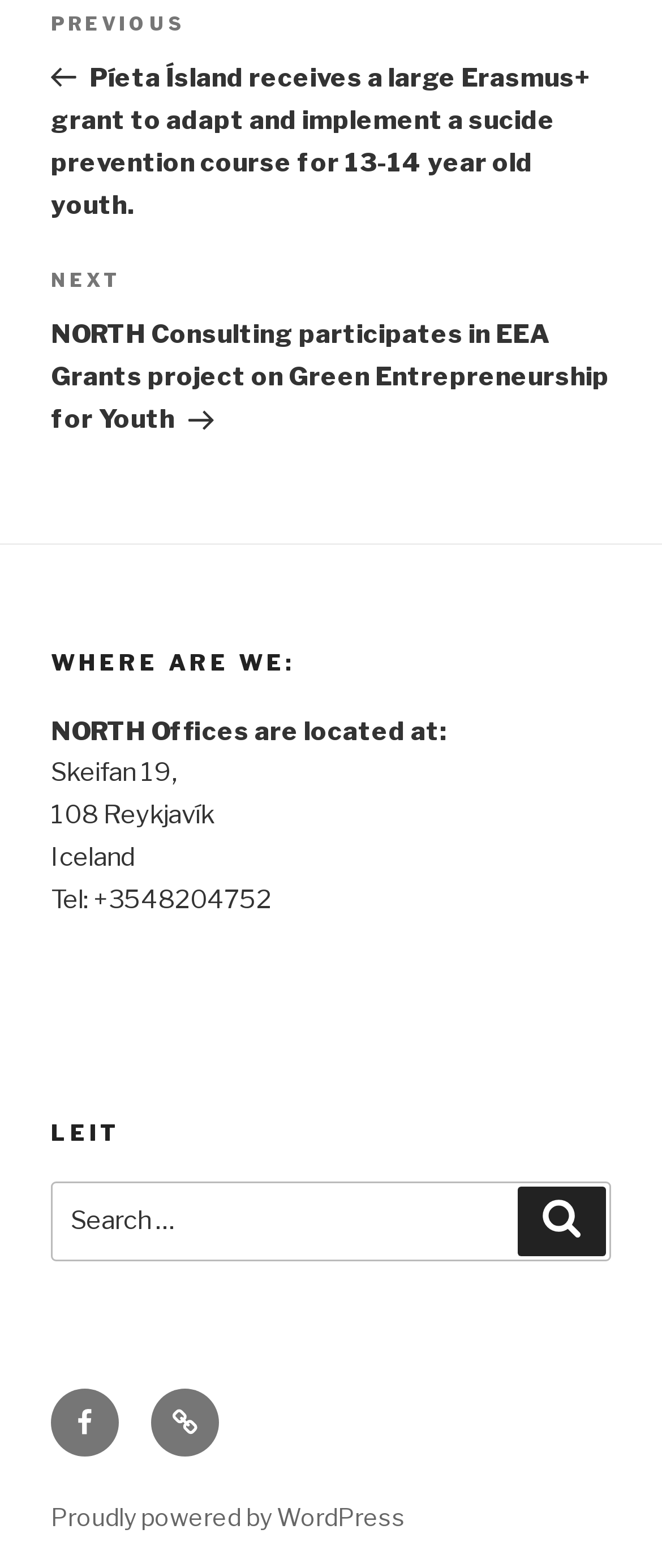Using the given element description, provide the bounding box coordinates (top-left x, top-left y, bottom-right x, bottom-right y) for the corresponding UI element in the screenshot: Proudly powered by WordPress

[0.077, 0.959, 0.613, 0.977]